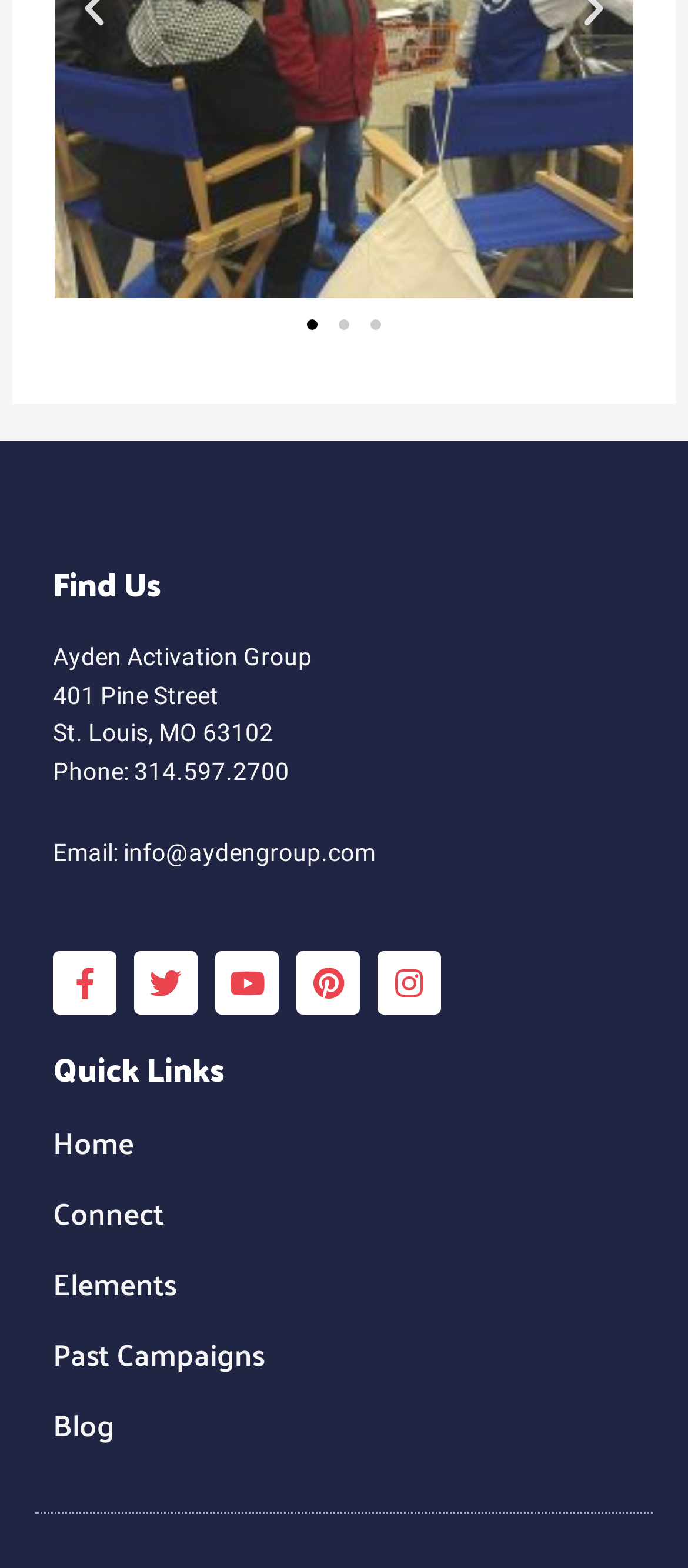Predict the bounding box of the UI element based on this description: "Past Campaigns".

[0.077, 0.852, 0.474, 0.874]